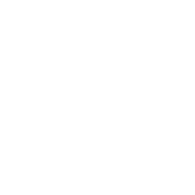What is the primary material of the sofa's upholstery?
Look at the image and respond with a single word or a short phrase.

Plush